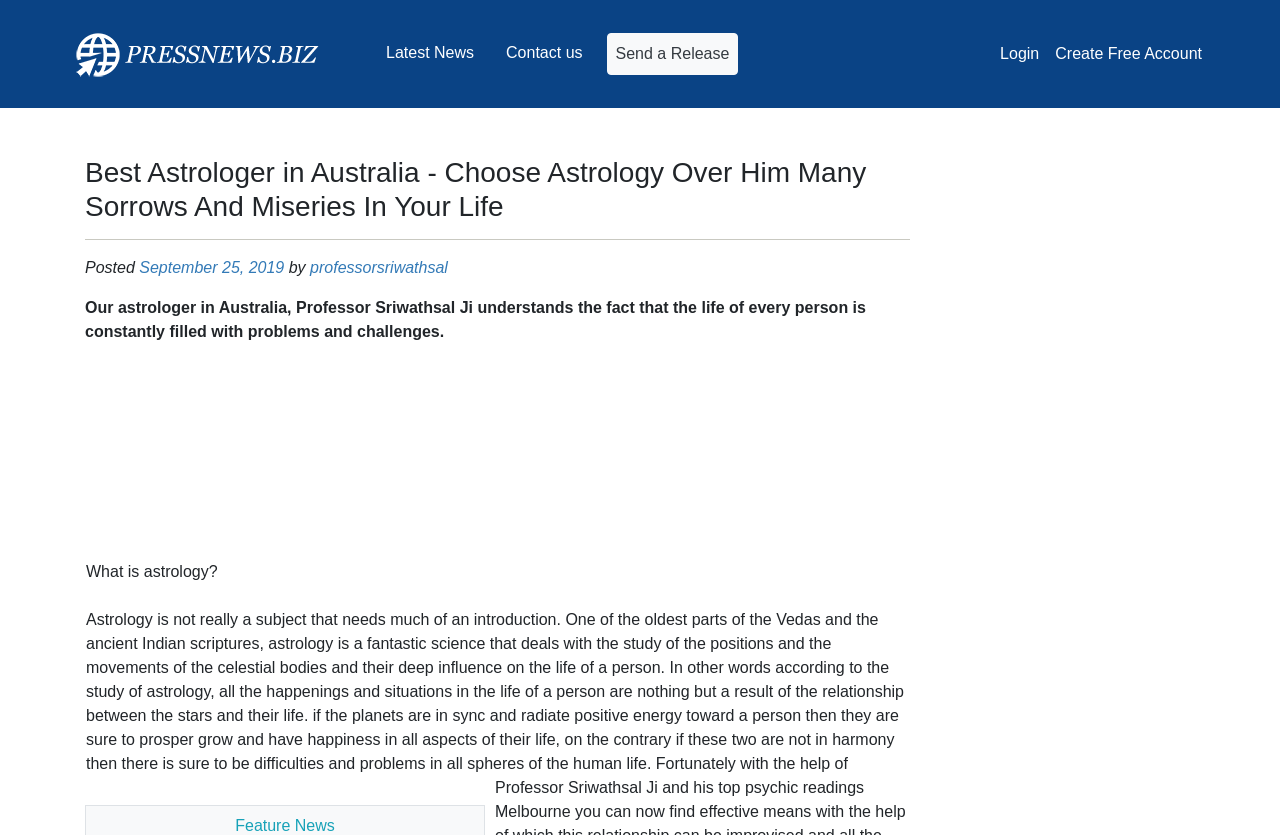What is the date of the posted article?
Answer with a single word or short phrase according to what you see in the image.

September 25, 2019